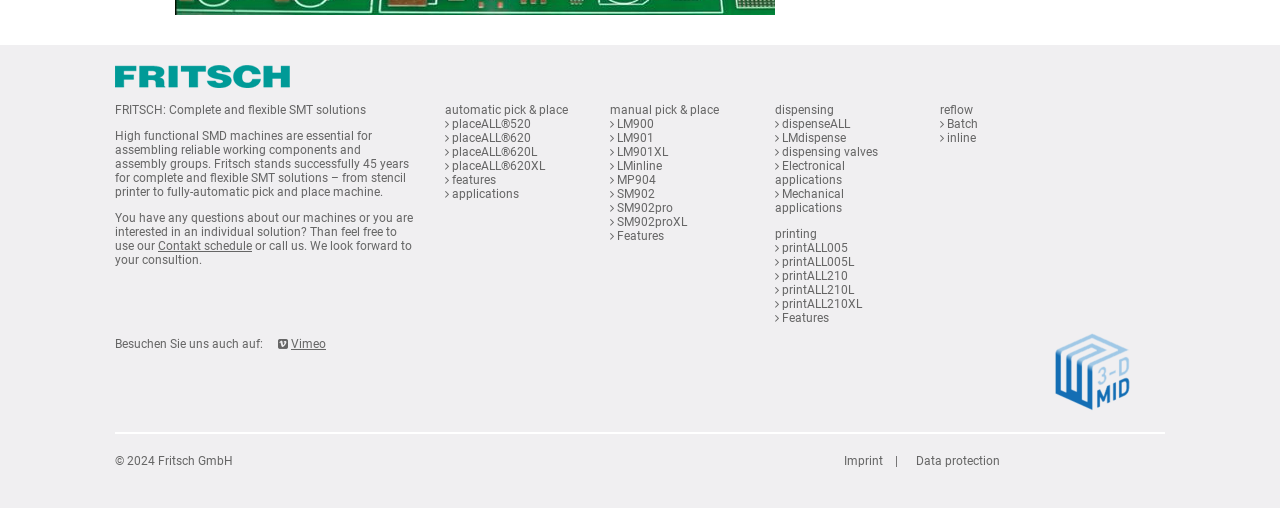Determine the bounding box coordinates of the area to click in order to meet this instruction: "Watch Fritsch videos on Vimeo".

[0.227, 0.664, 0.255, 0.691]